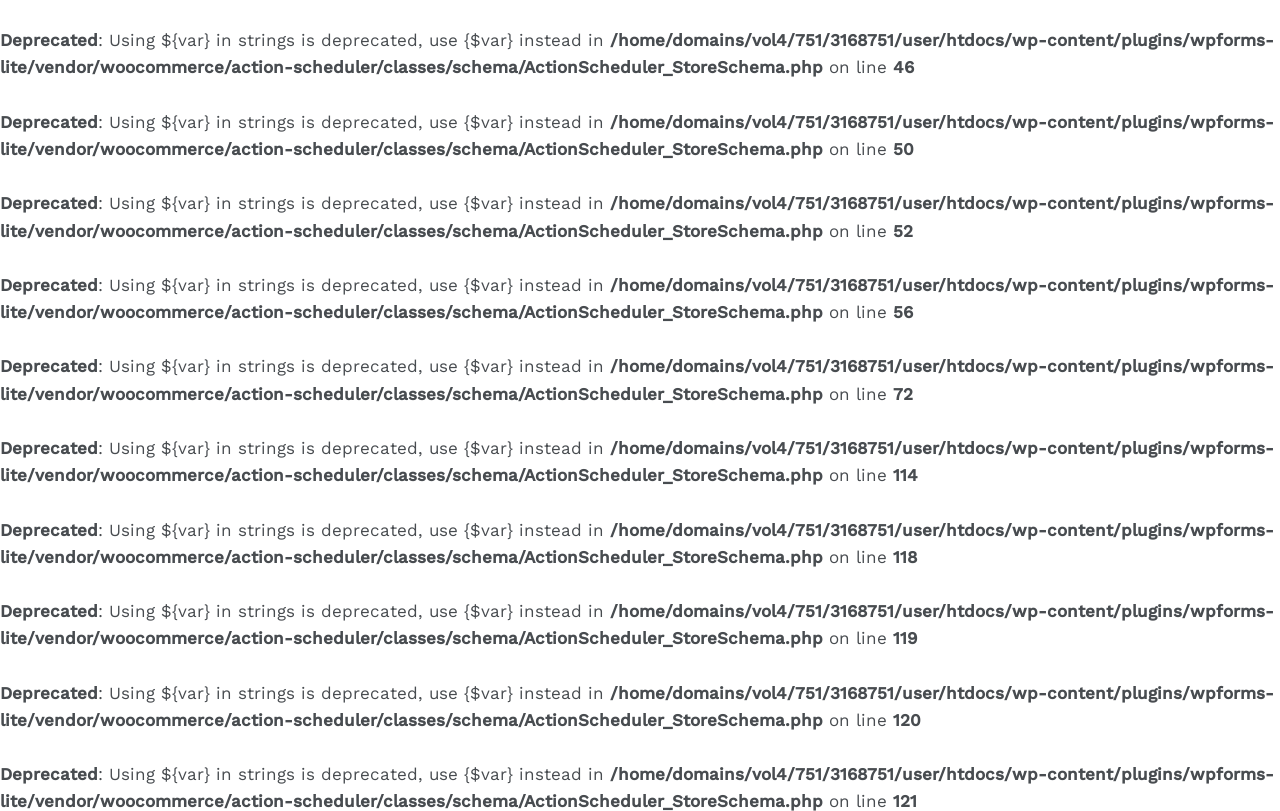Create an elaborate caption for the webpage.

This webpage appears to be a technical page with a focus on coding and debugging. The page is dominated by a series of error messages, with 10 identical blocks of text scattered throughout the page. Each block consists of three lines: the first line reads "Deprecated", the second line explains the deprecation, and the third line provides a file path and line number. The file path is consistently "/home/domains/vol4/751/3168751/user/htdocs/wp-content/plugins/wpforms-lite/vendor/woocommerce/action-scheduler/classes/schema/ActionScheduler_StoreSchema.php", and the line numbers vary from 46 to 120.

The error messages are stacked vertically, with each block positioned directly below the previous one. The text is densely packed, with little whitespace between the blocks. There are no images or other visual elements on the page, and the overall design is functional rather than visually appealing.

At the very top of the page, there is a title or header that reads "Fiber vs. DSL: Why Fiber Broadband Reigns Supreme - Upbyte: Powered By Obedio". This title is focused, suggesting that it may be a clickable link or a navigational element. However, it is not clear what this title refers to, as the rest of the page is dedicated to the error messages.